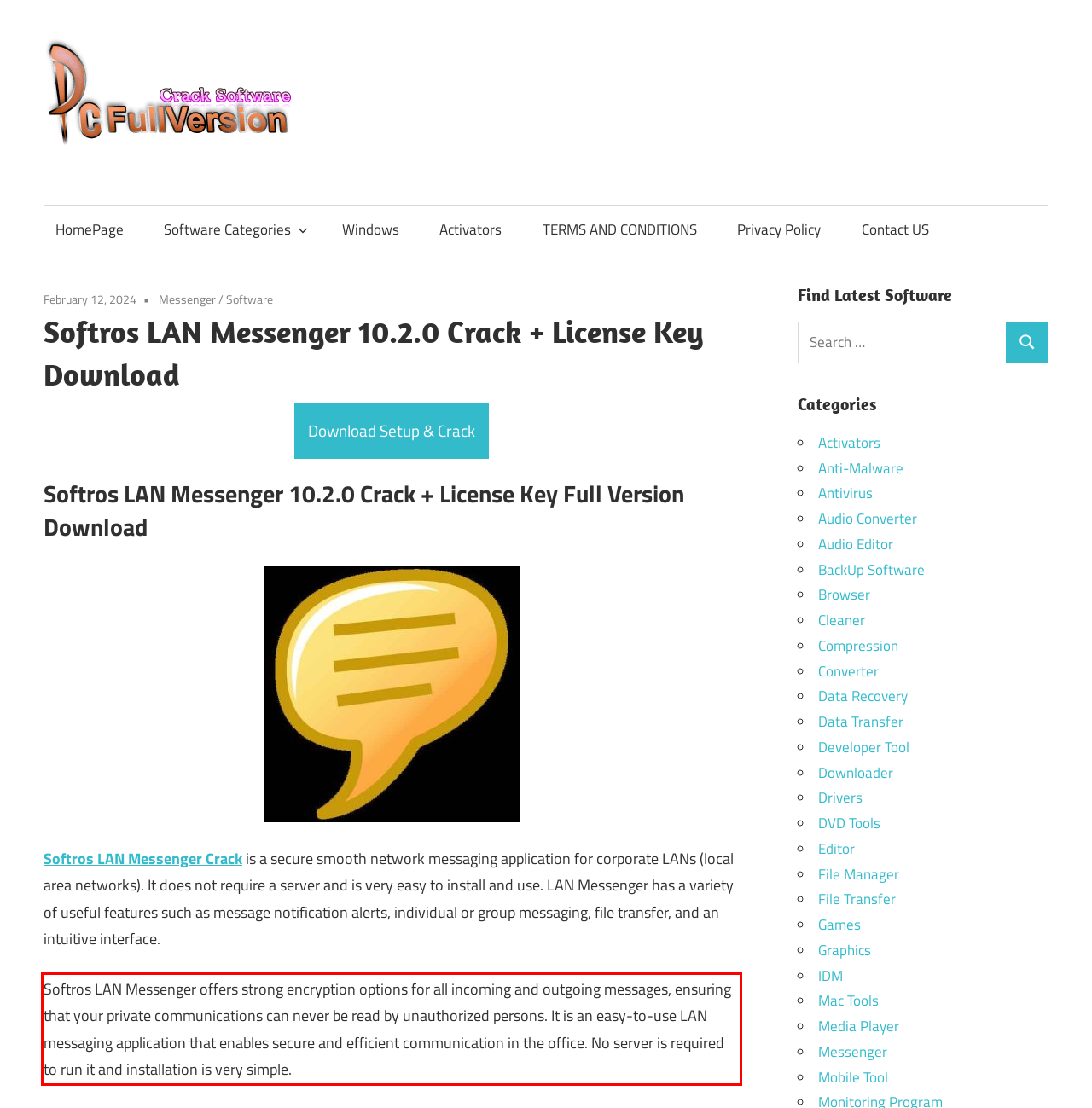Please perform OCR on the text content within the red bounding box that is highlighted in the provided webpage screenshot.

Softros LAN Messenger offers strong encryption options for all incoming and outgoing messages, ensuring that your private communications can never be read by unauthorized persons. It is an easy-to-use LAN messaging application that enables secure and efficient communication in the office. No server is required to run it and installation is very simple.